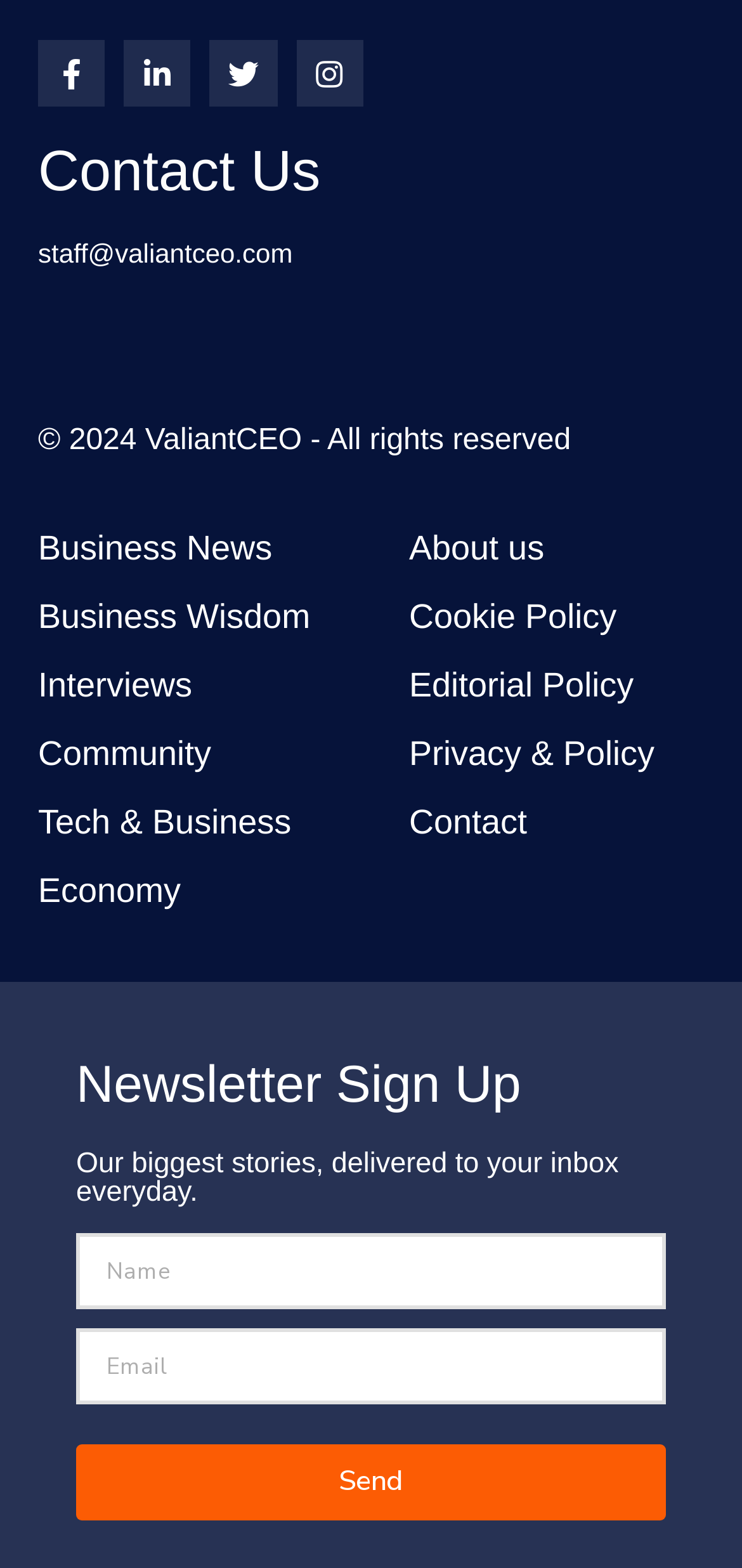Determine the bounding box coordinates for the clickable element to execute this instruction: "Enter name in the newsletter sign up". Provide the coordinates as four float numbers between 0 and 1, i.e., [left, top, right, bottom].

[0.103, 0.786, 0.897, 0.835]